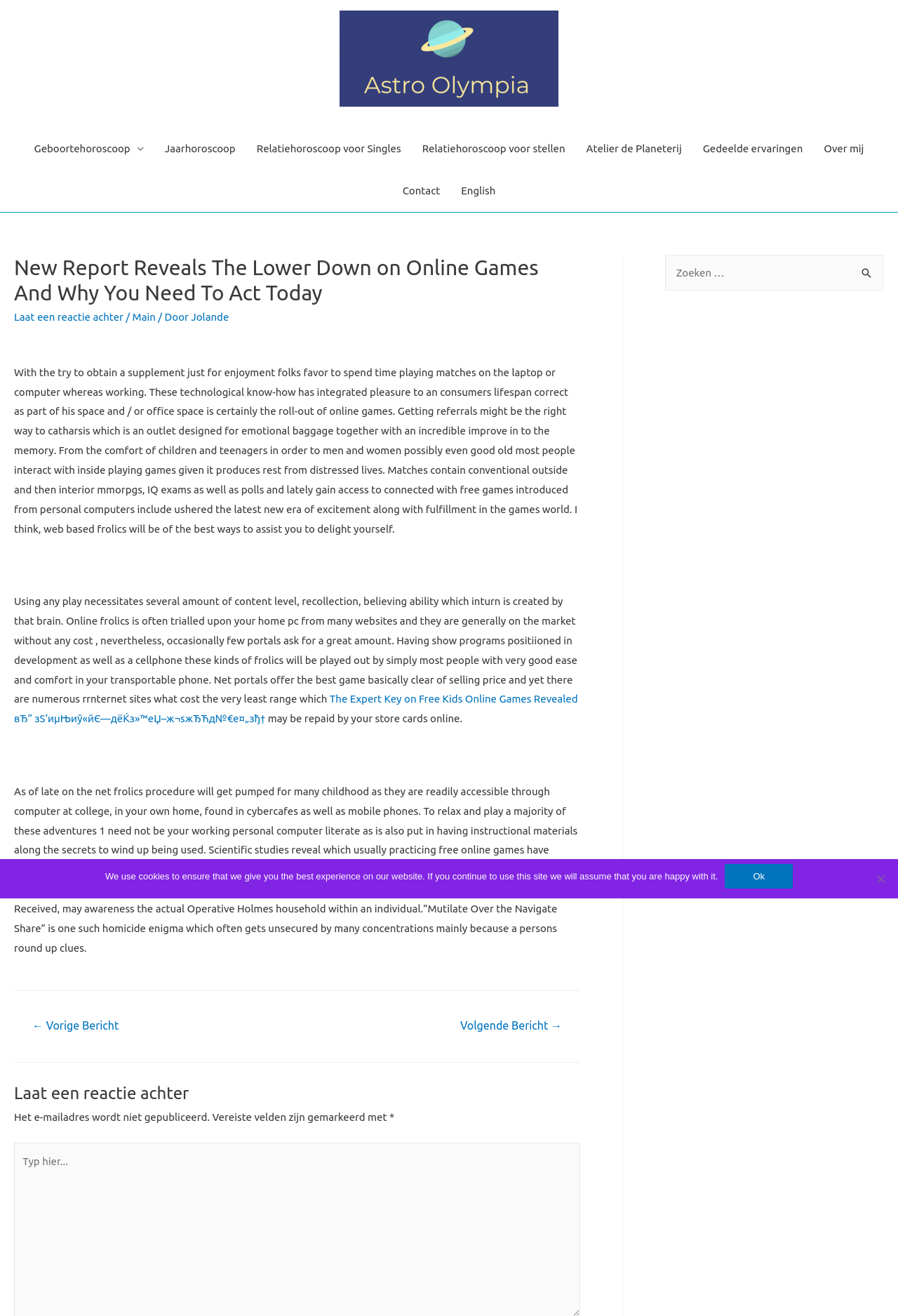What is the function of the 'Zoeken naar:' search box? Observe the screenshot and provide a one-word or short phrase answer.

To search the website